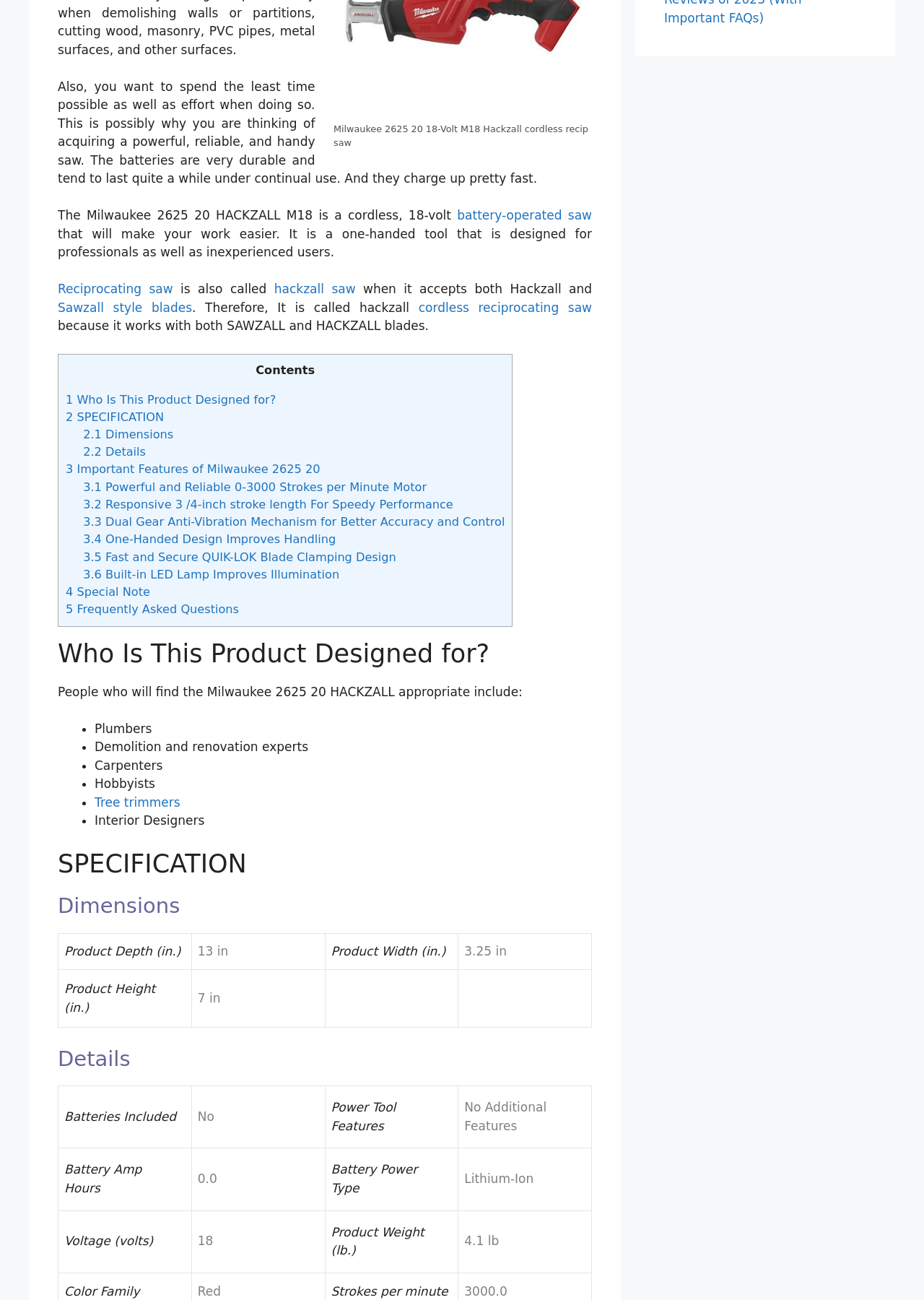Find the bounding box coordinates for the HTML element specified by: "Tree trimmers".

[0.102, 0.612, 0.195, 0.623]